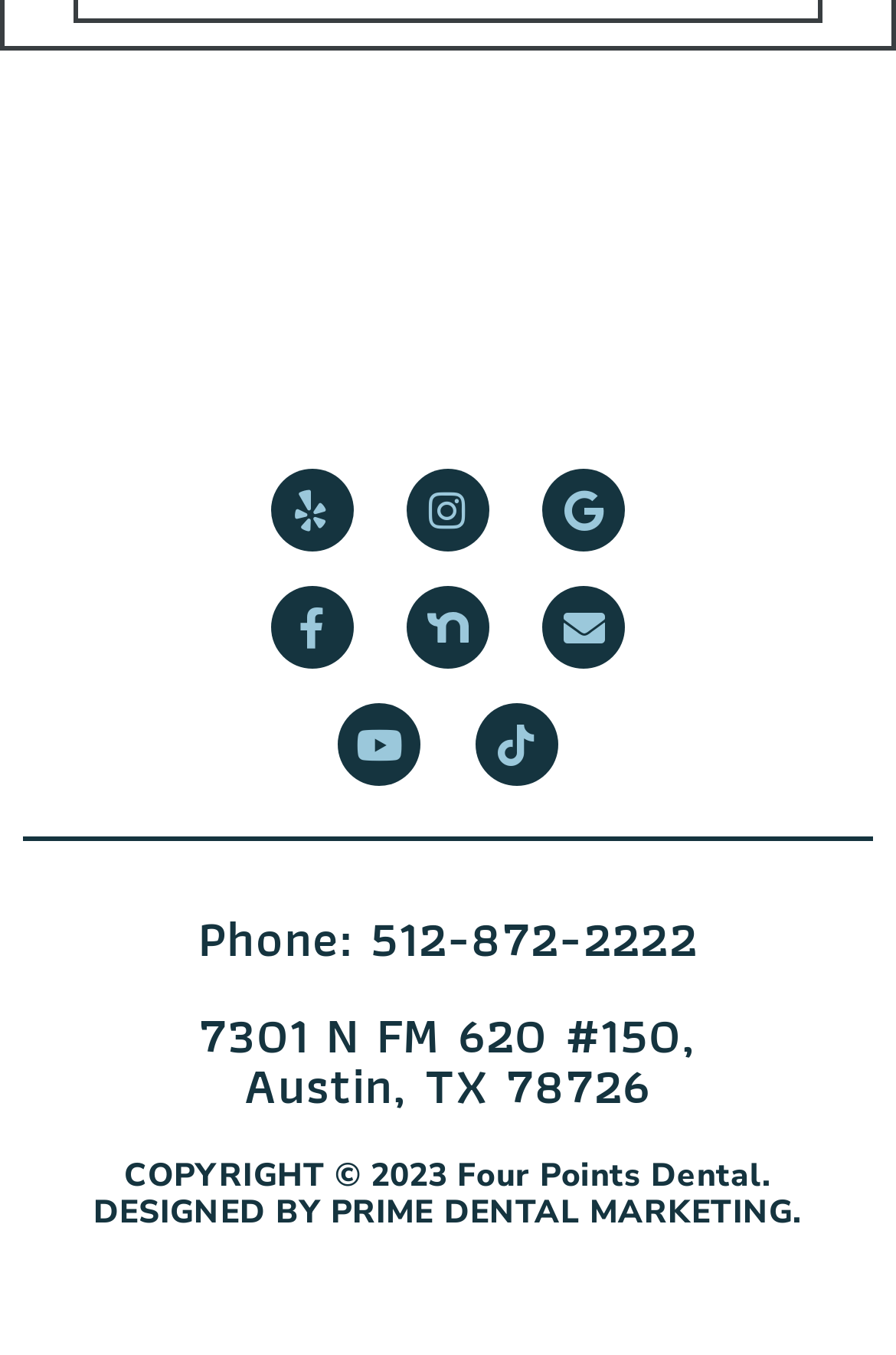Please find and report the bounding box coordinates of the element to click in order to perform the following action: "Visit Facebook page". The coordinates should be expressed as four float numbers between 0 and 1, in the format [left, top, right, bottom].

[0.302, 0.433, 0.394, 0.494]